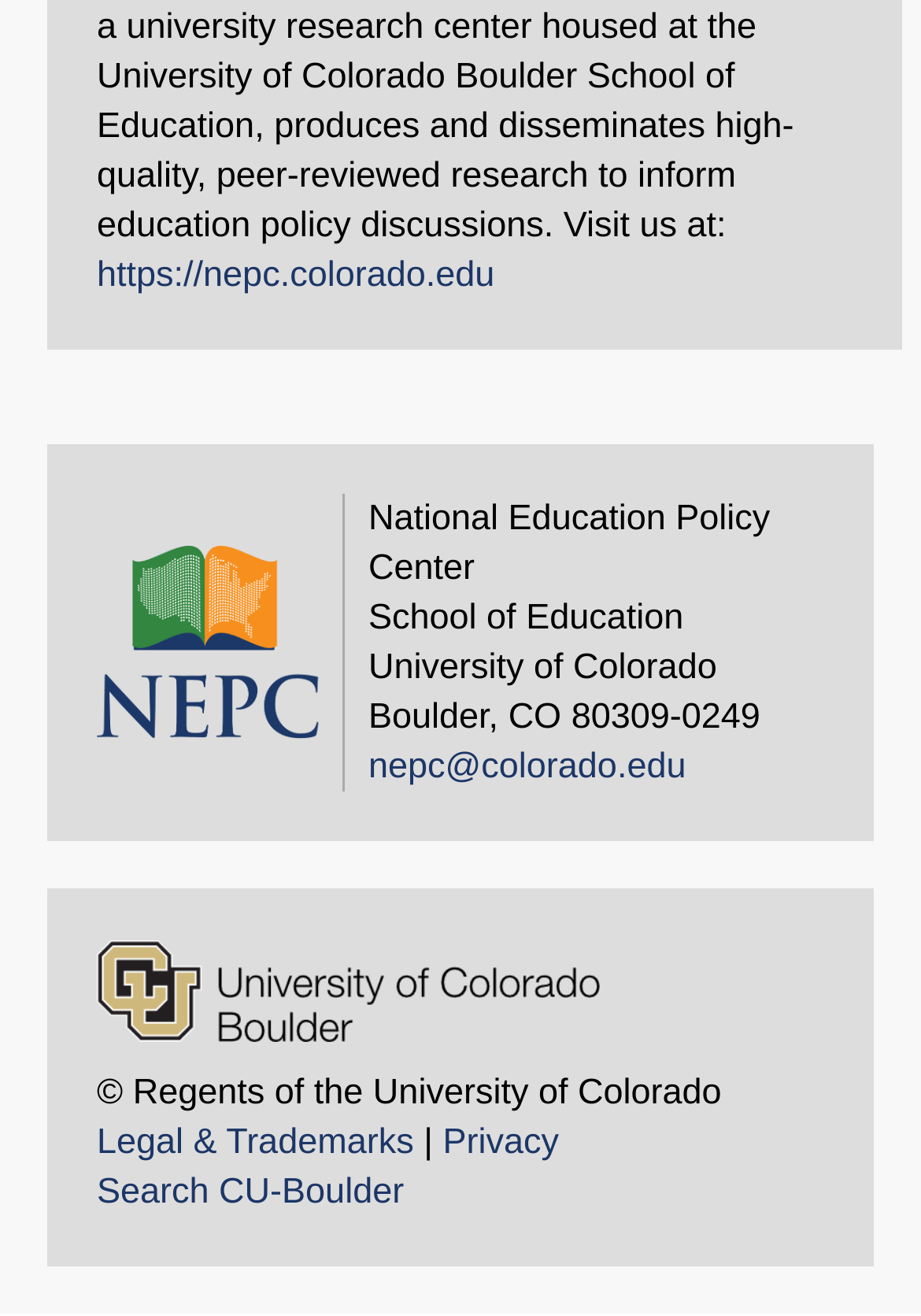What is the university affiliation of the policy center?
Using the image as a reference, answer with just one word or a short phrase.

University of Colorado